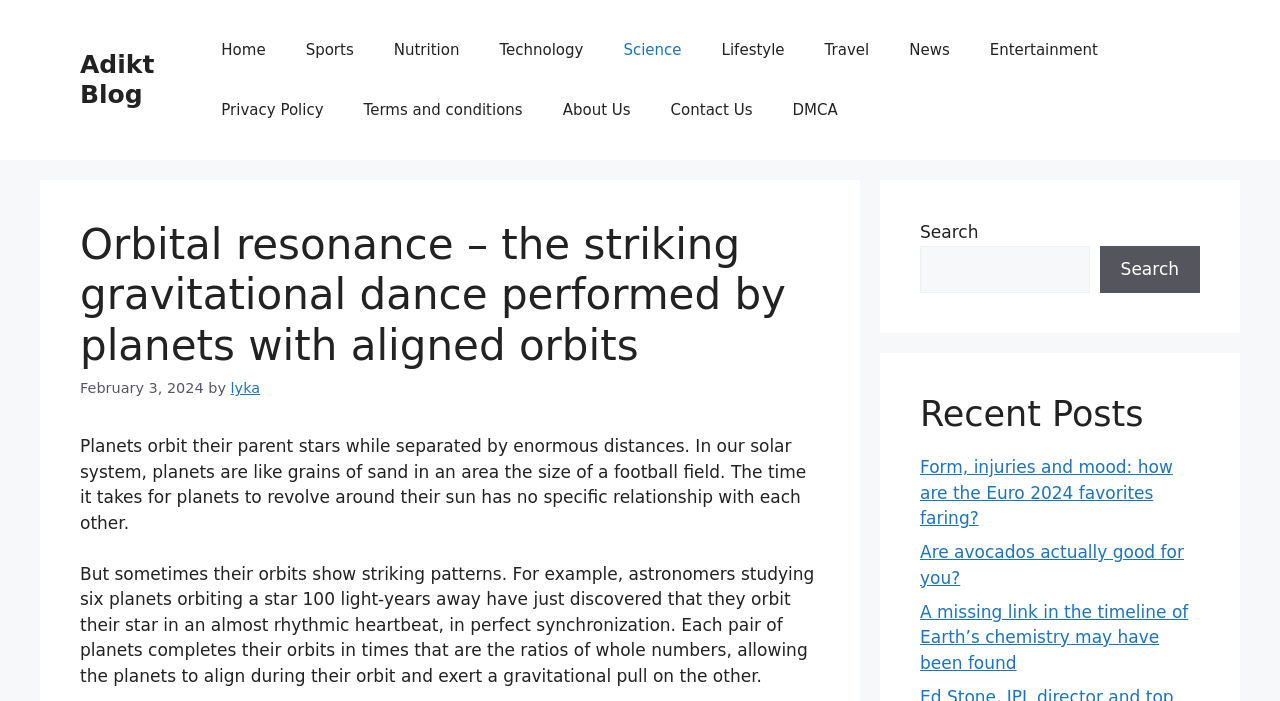What is the topic of the main article?
Answer the question in as much detail as possible.

I determined the topic of the main article by reading the heading 'Orbital resonance – the striking gravitational dance performed by planets with aligned orbits' which is located in the header section of the webpage.